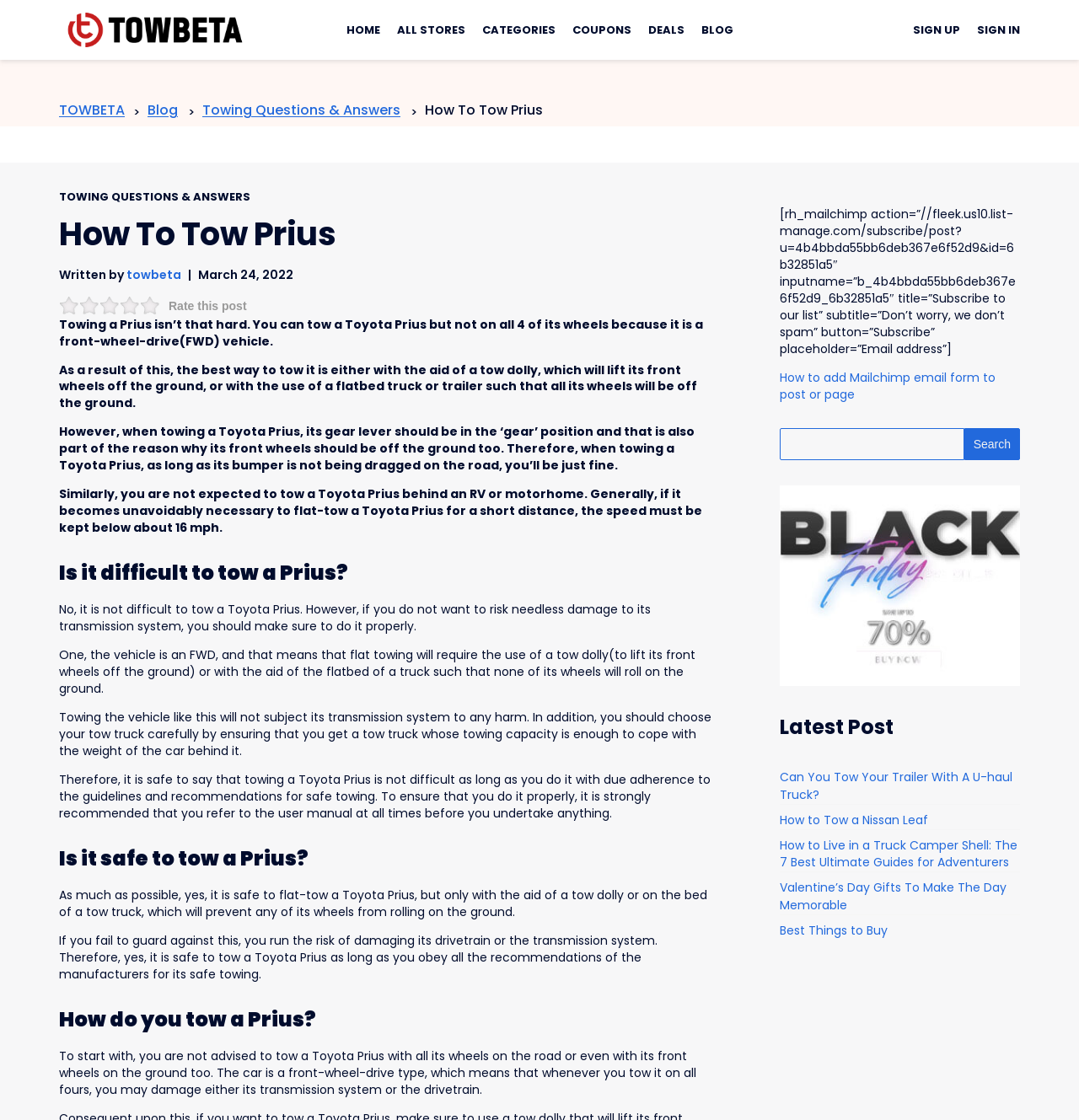Can you find and generate the webpage's heading?

How To Tow Prius